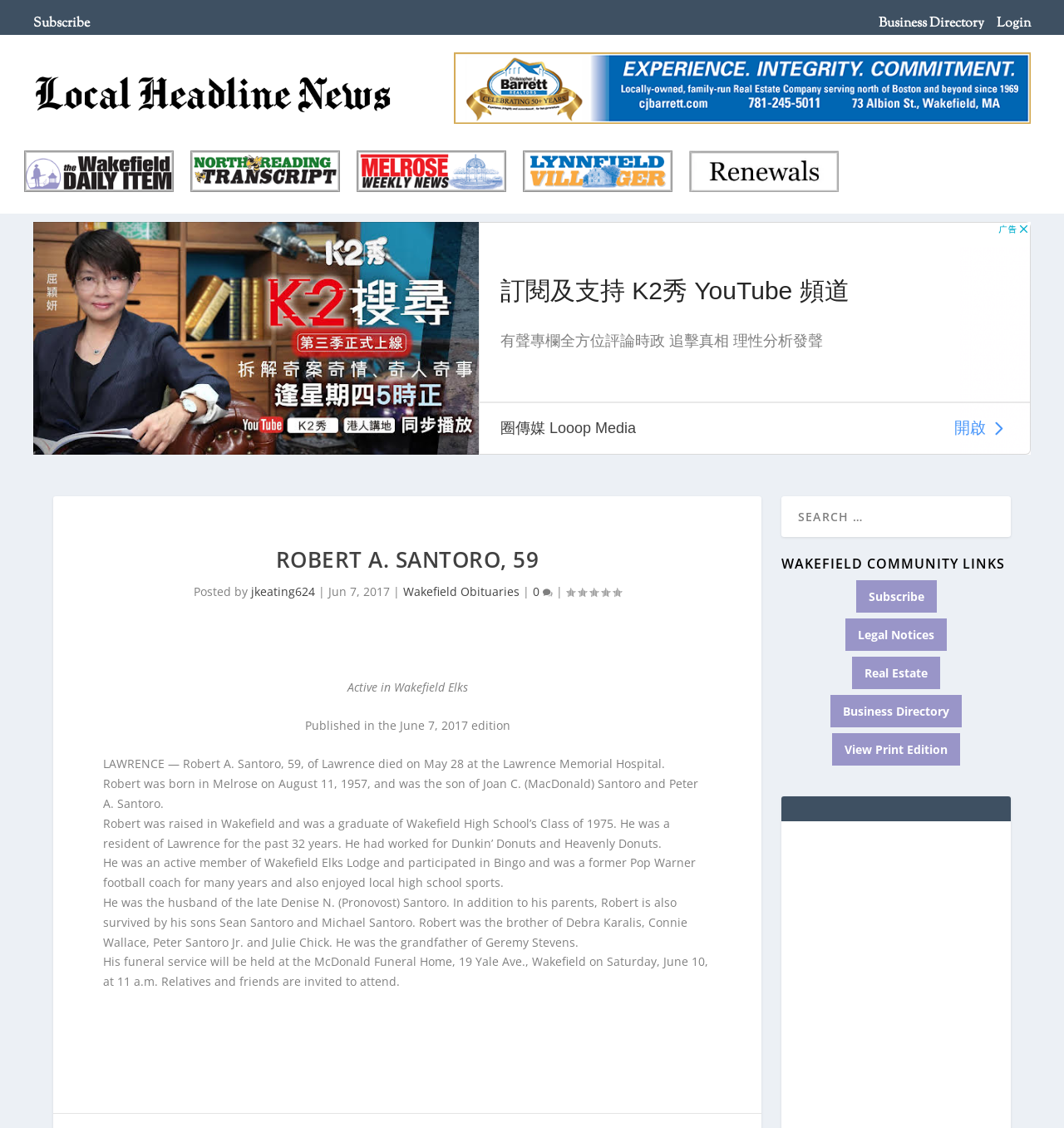What is the name of Robert A. Santoro's wife?
Refer to the image and provide a thorough answer to the question.

The name of Robert A. Santoro's wife can be found in the paragraph of text that starts with 'He was the husband of the late Denise N. (Pronovost) Santoro.' This paragraph provides information about Robert A. Santoro's family, including the name of his wife.